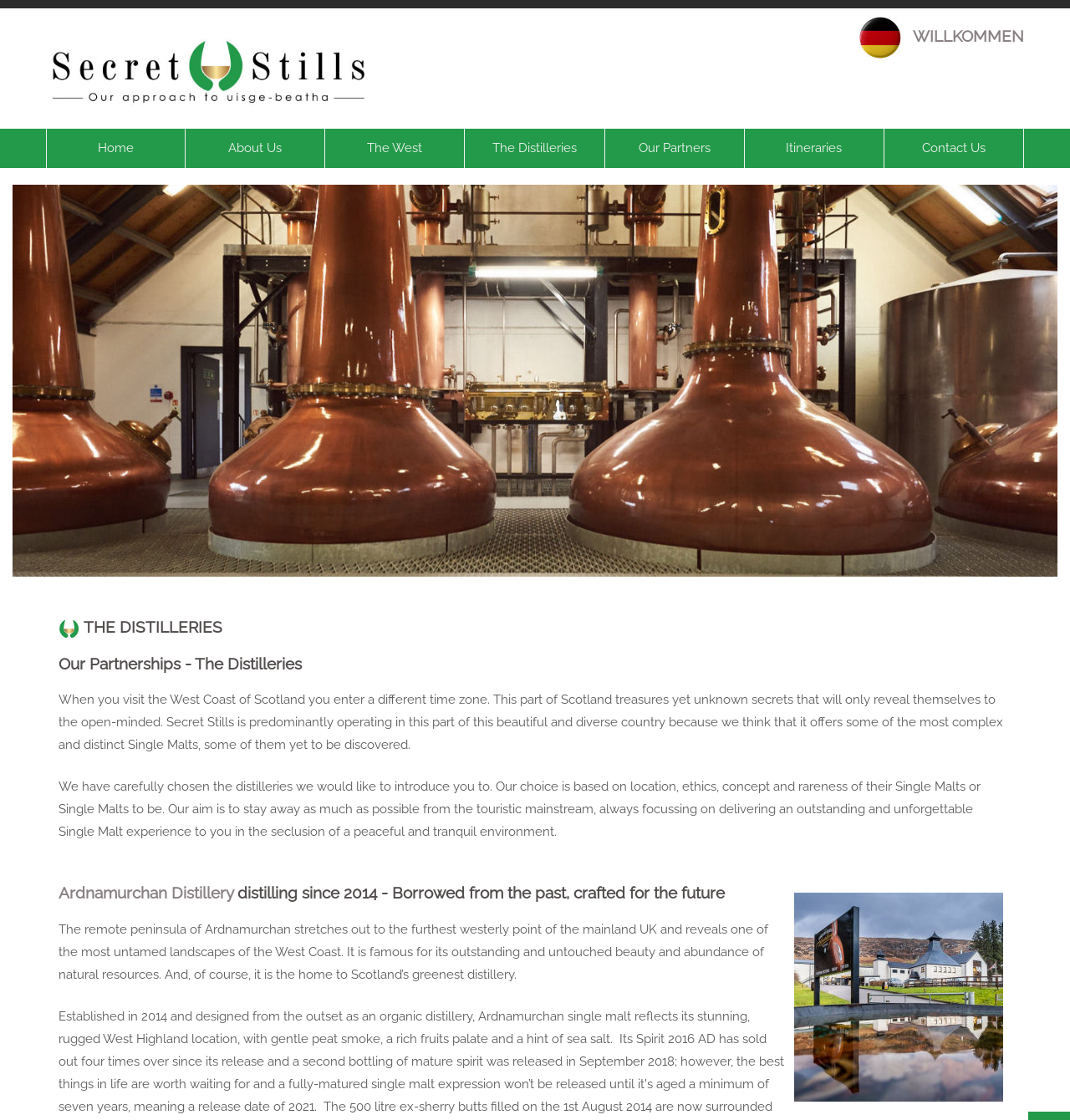Use the details in the image to answer the question thoroughly: 
What is the name of the distillery introduced in the section with the image 'ardnamurchan.jpg'?

In the section with the image 'ardnamurchan.jpg', there is a heading that says 'ardnamurchan.jpg Ardnamurchan Distillery distilling since 2014 - Borrowed from the past, crafted for the future'. This indicates that the distillery being introduced is Ardnamurchan Distillery.